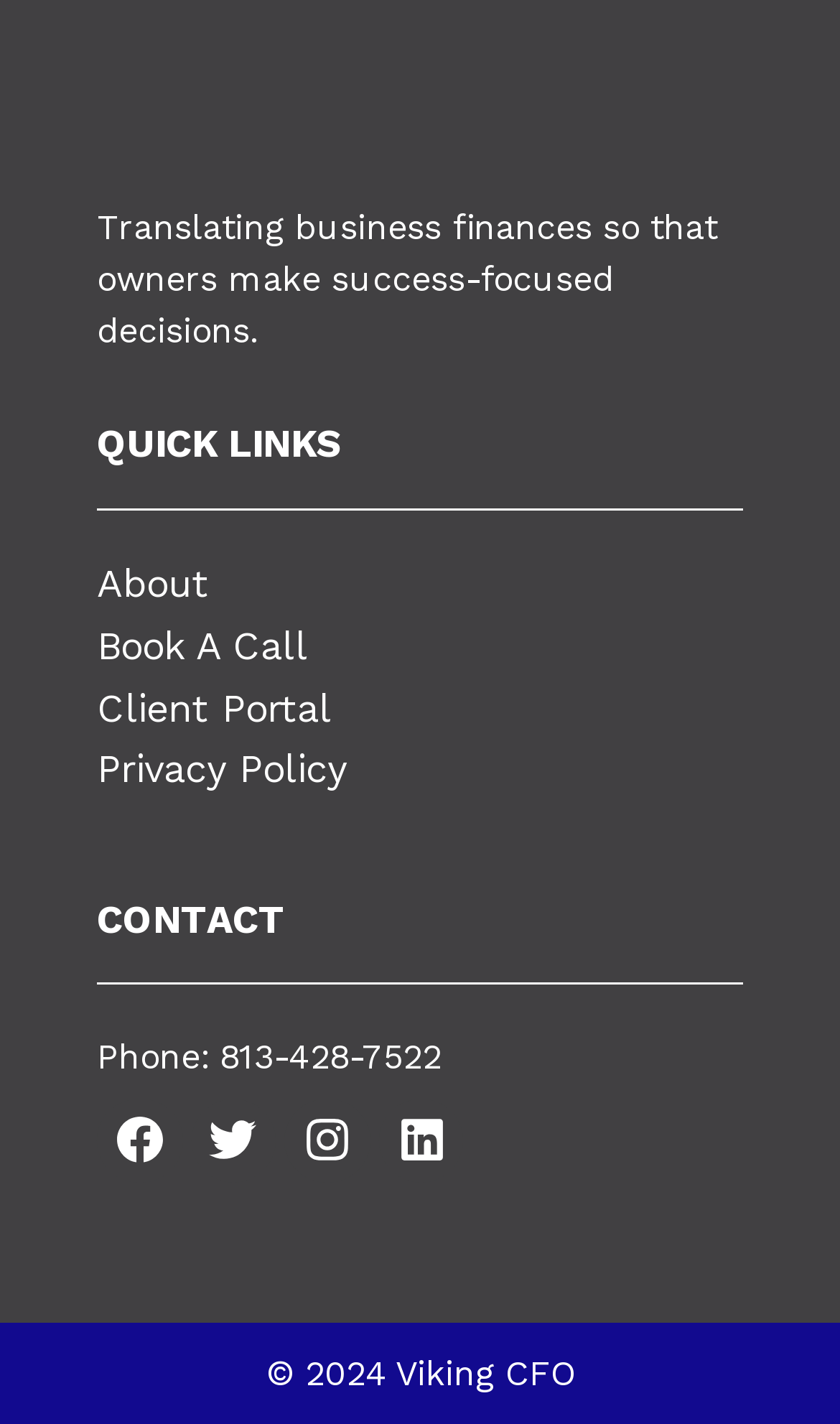Determine the bounding box coordinates of the clickable element to complete this instruction: "Follow on Facebook". Provide the coordinates in the format of four float numbers between 0 and 1, [left, top, right, bottom].

[0.115, 0.771, 0.217, 0.831]